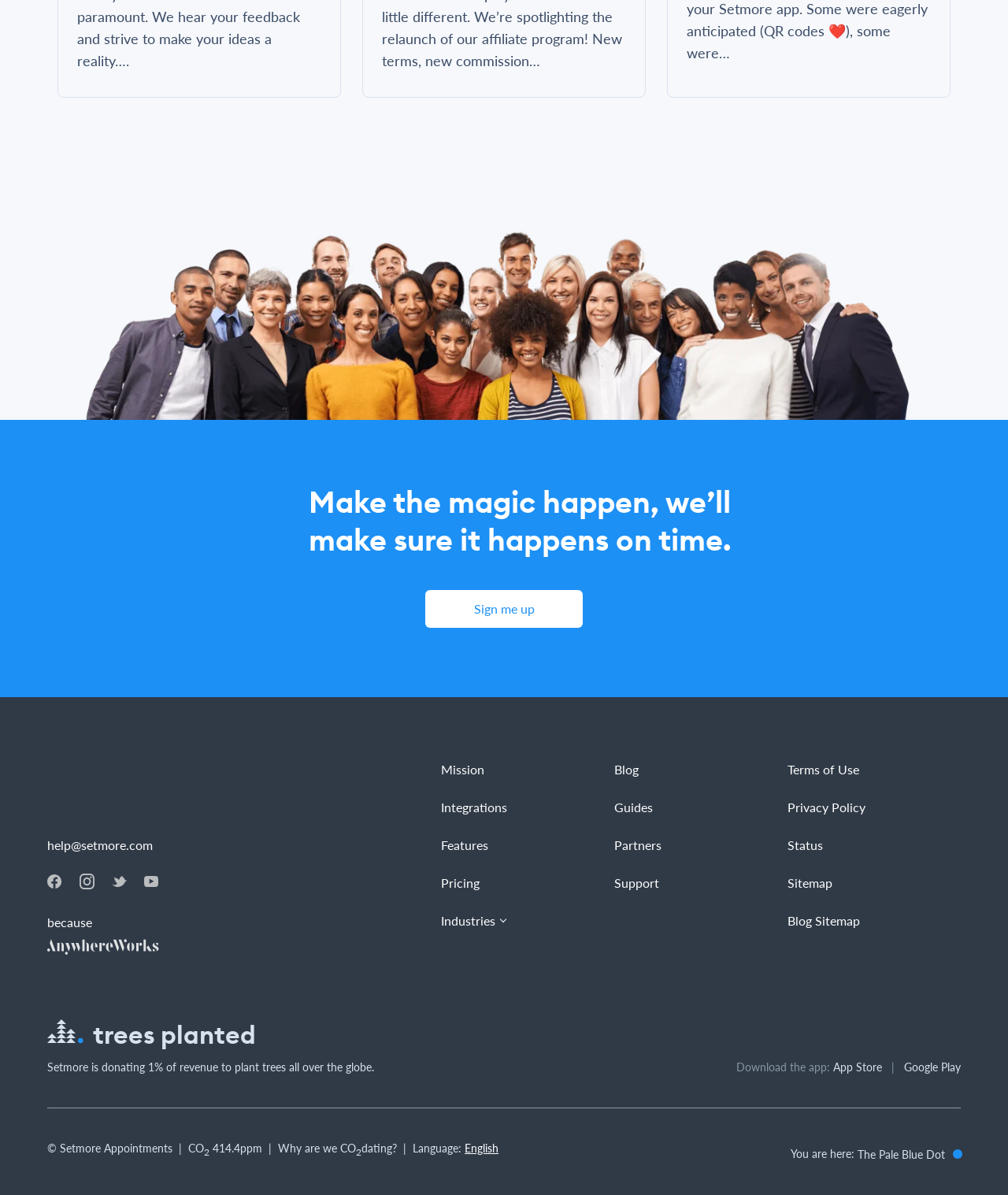Please locate the bounding box coordinates of the element that needs to be clicked to achieve the following instruction: "Sign up". The coordinates should be four float numbers between 0 and 1, i.e., [left, top, right, bottom].

[0.422, 0.493, 0.578, 0.525]